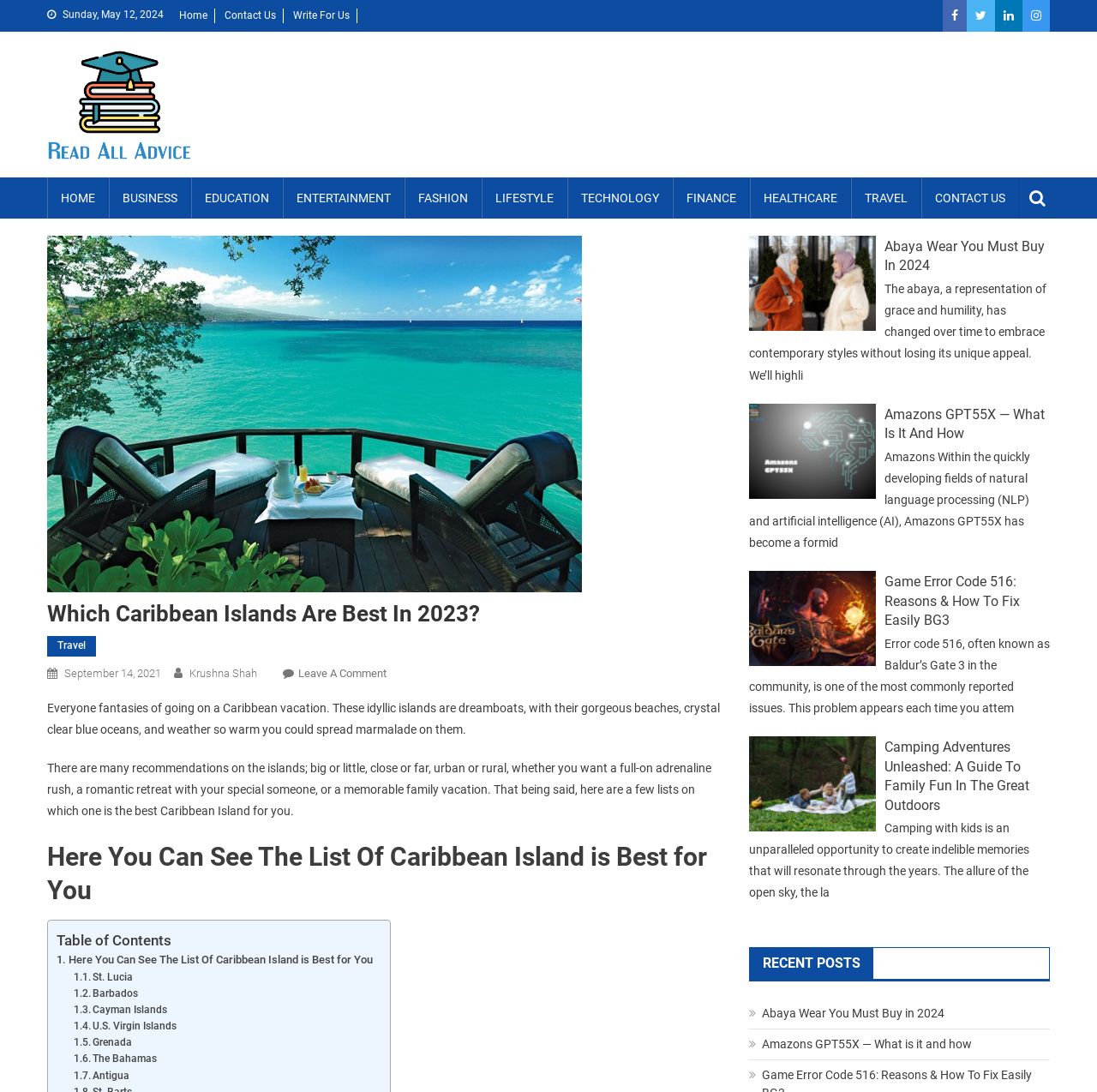Please identify the coordinates of the bounding box that should be clicked to fulfill this instruction: "Learn about 'Abaya Wear You Must Buy In 2024'".

[0.806, 0.217, 0.957, 0.253]